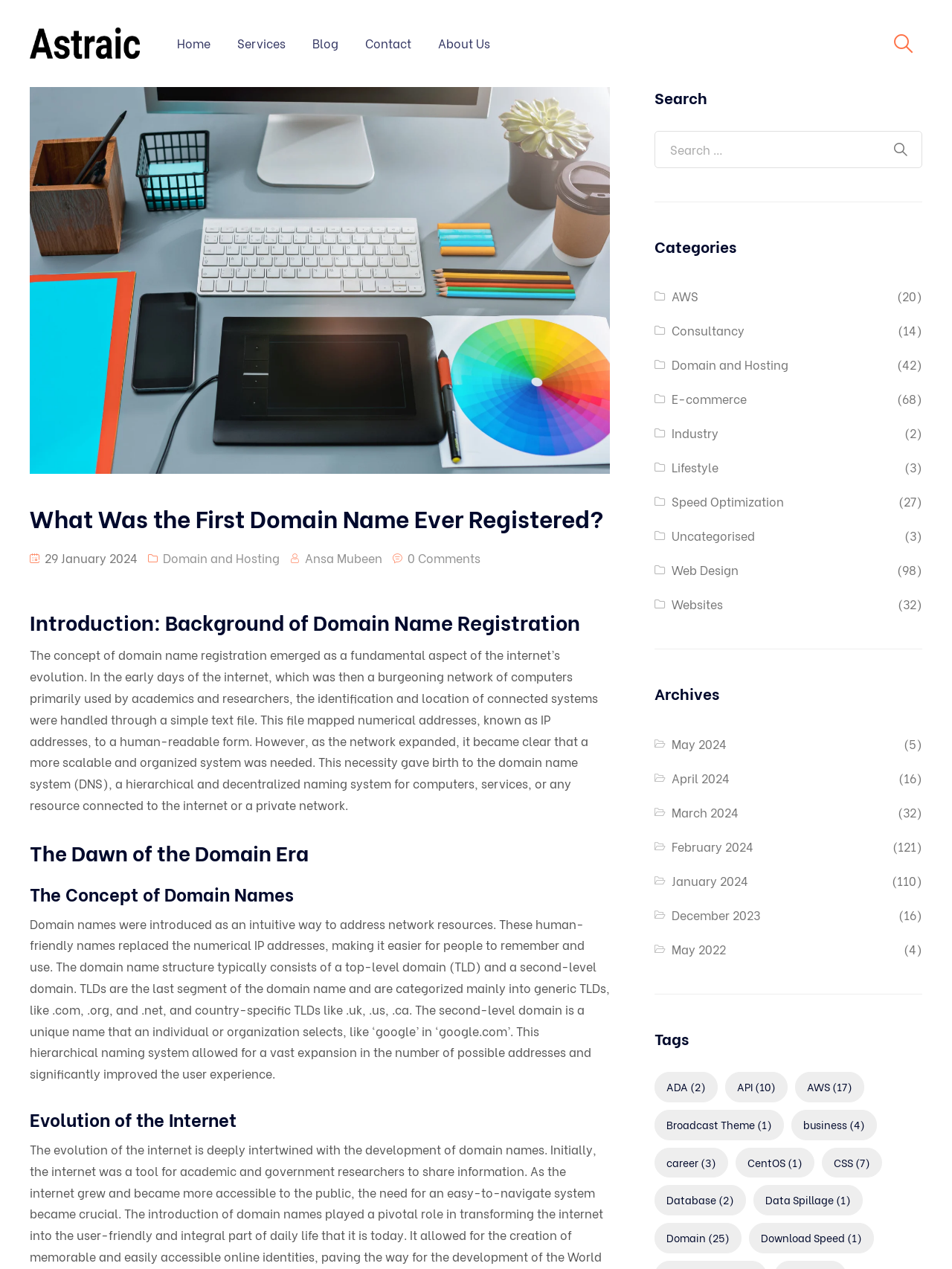Based on the element description, predict the bounding box coordinates (top-left x, top-left y, bottom-right x, bottom-right y) for the UI element in the screenshot: January 2024

[0.706, 0.685, 0.786, 0.703]